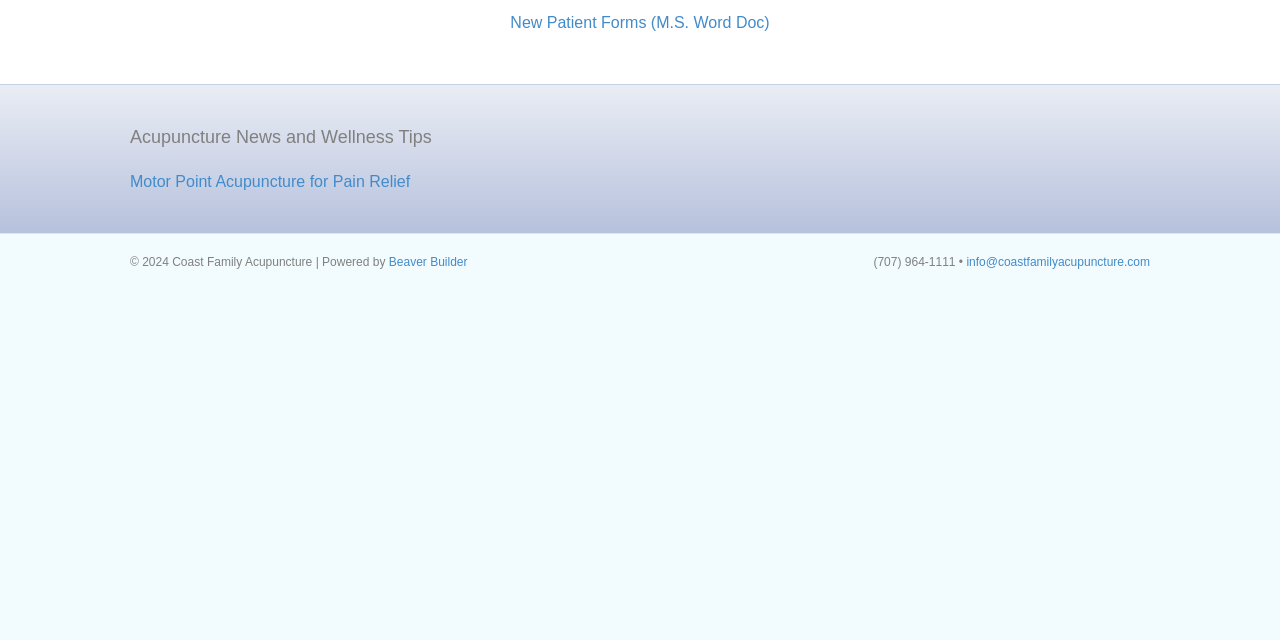Please find the bounding box for the following UI element description. Provide the coordinates in (top-left x, top-left y, bottom-right x, bottom-right y) format, with values between 0 and 1: Beaver Builder

[0.304, 0.399, 0.365, 0.421]